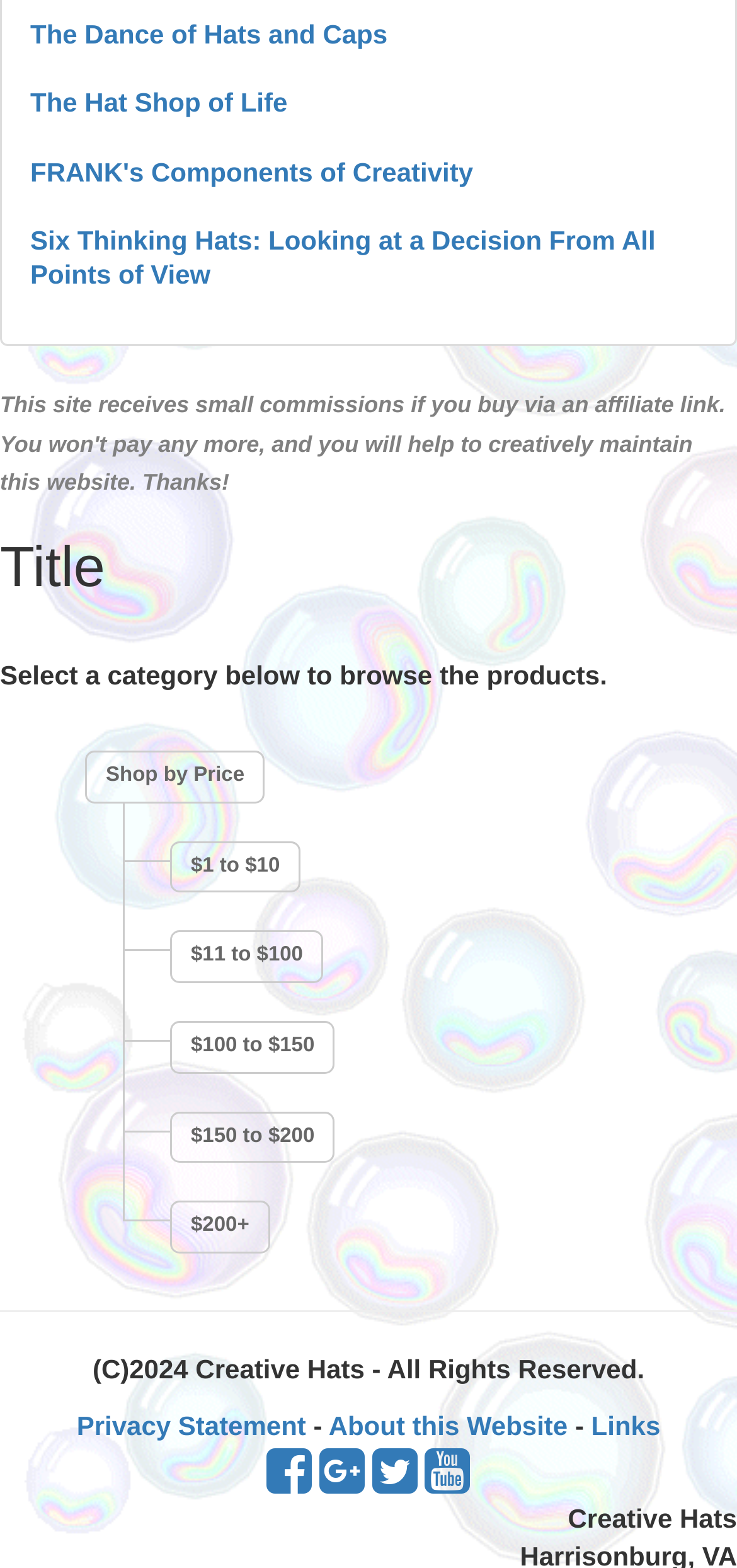Locate the coordinates of the bounding box for the clickable region that fulfills this instruction: "Read the Privacy Statement".

[0.104, 0.9, 0.415, 0.919]